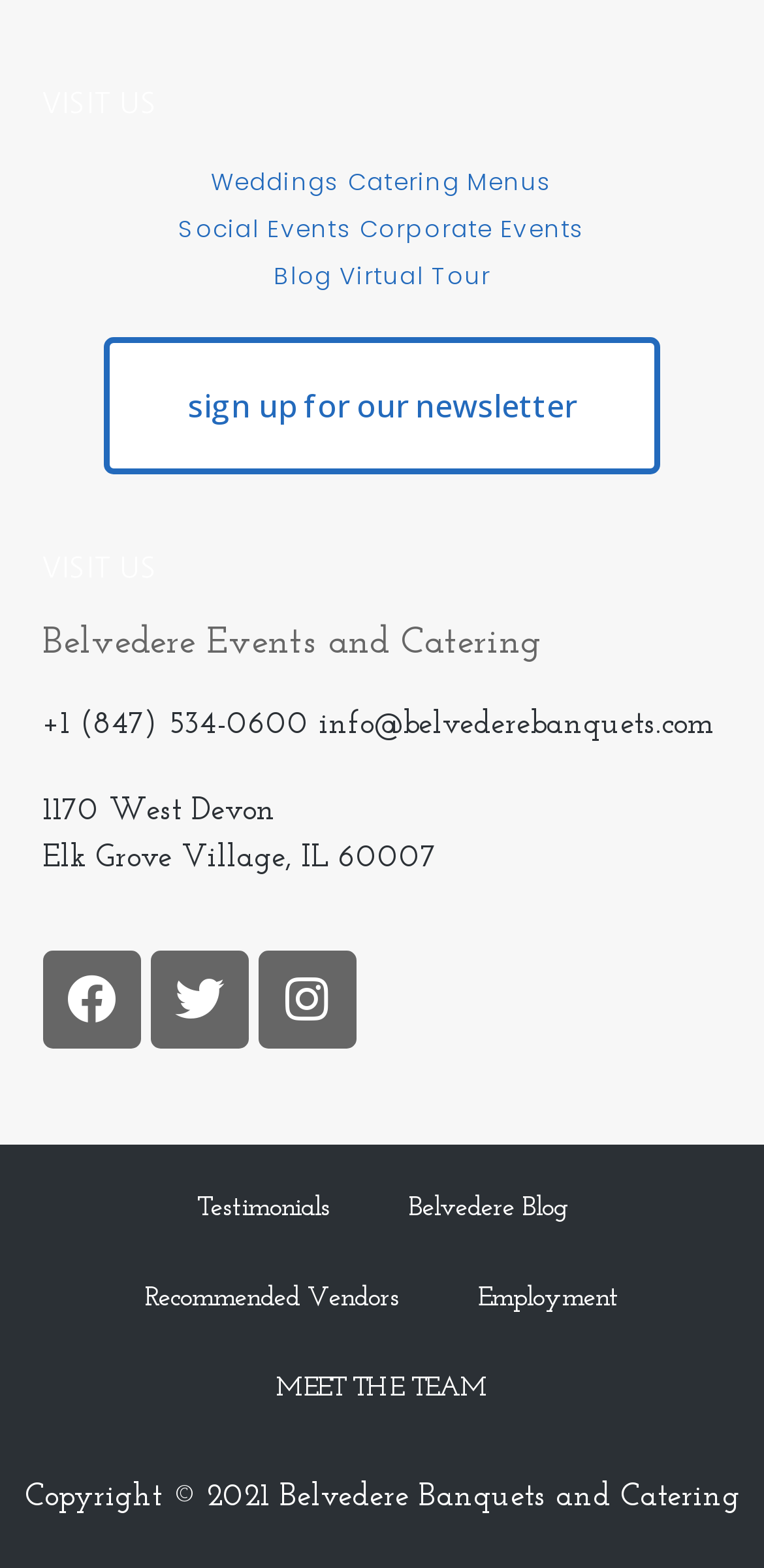Please examine the image and provide a detailed answer to the question: What type of events does Belvedere Banquets cater to?

I found the types of events by looking at the static text elements that contain the menu options, which are located below the 'VISIT US' heading.